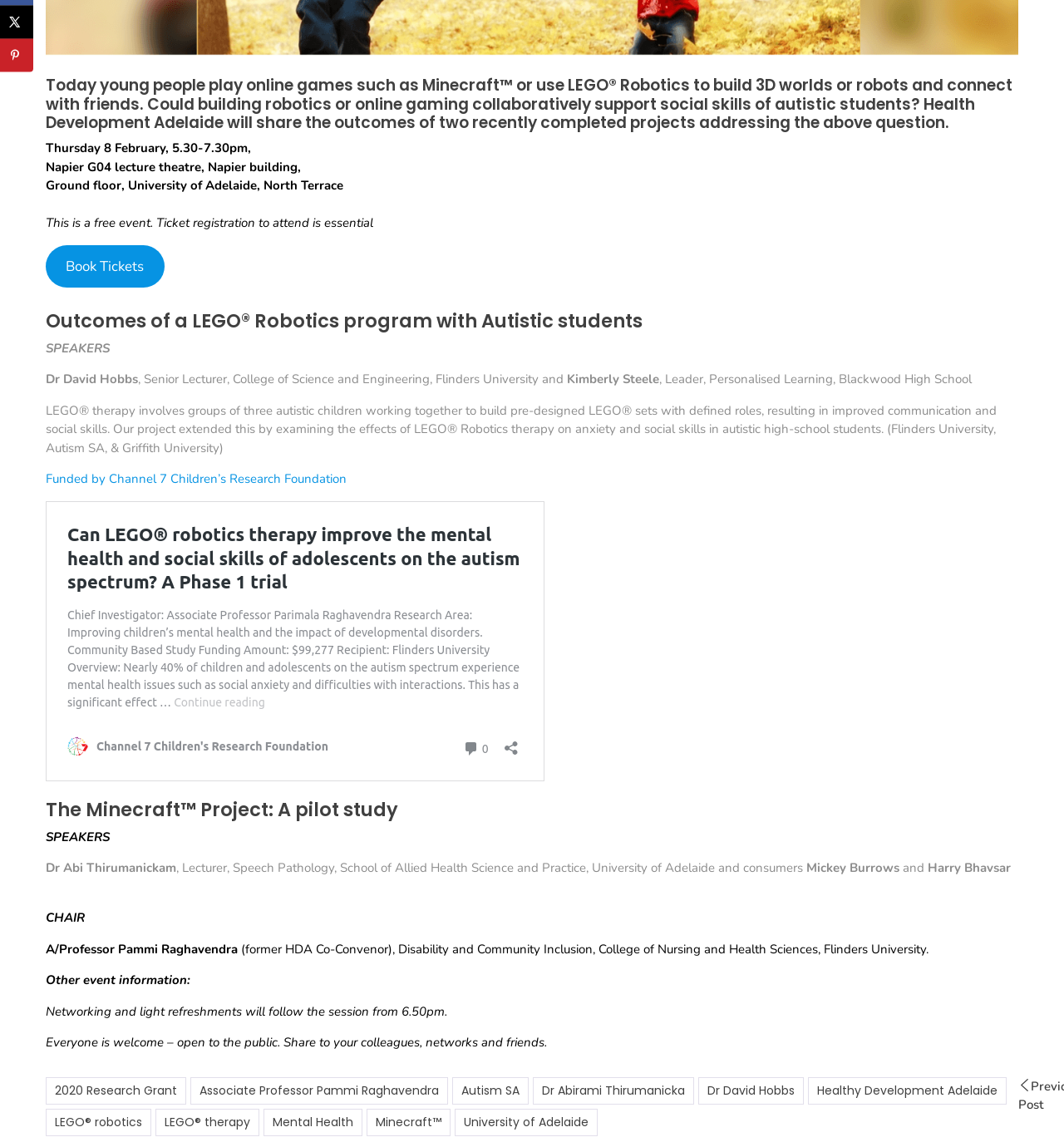Return the bounding box coordinates of the UI element that corresponds to this description: "Associate Professor Pammi Raghavendra". The coordinates must be given as four float numbers in the range of 0 and 1, [left, top, right, bottom].

[0.179, 0.943, 0.421, 0.967]